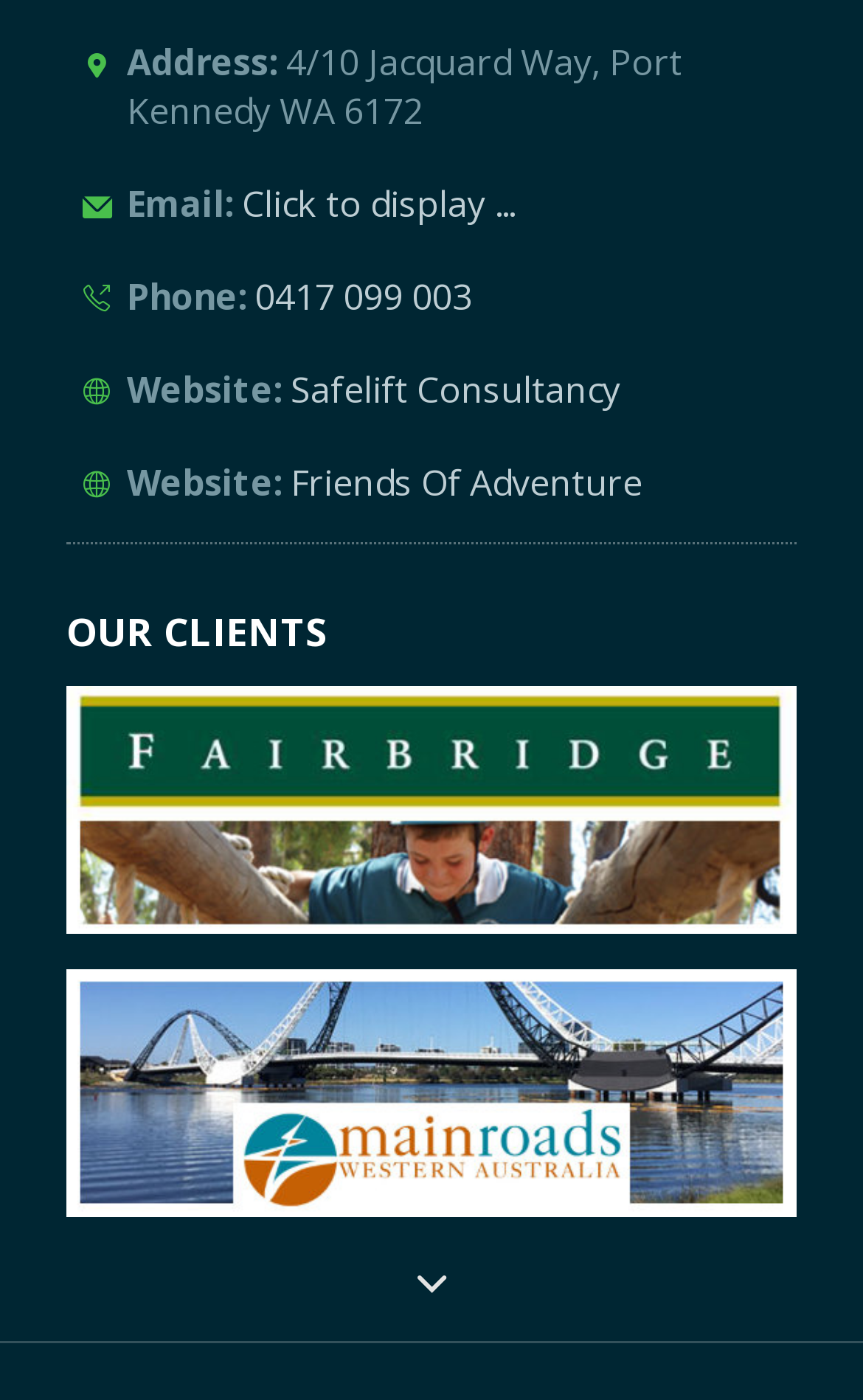Ascertain the bounding box coordinates for the UI element detailed here: "Safelift Consultancy". The coordinates should be provided as [left, top, right, bottom] with each value being a float between 0 and 1.

[0.337, 0.225, 0.719, 0.26]